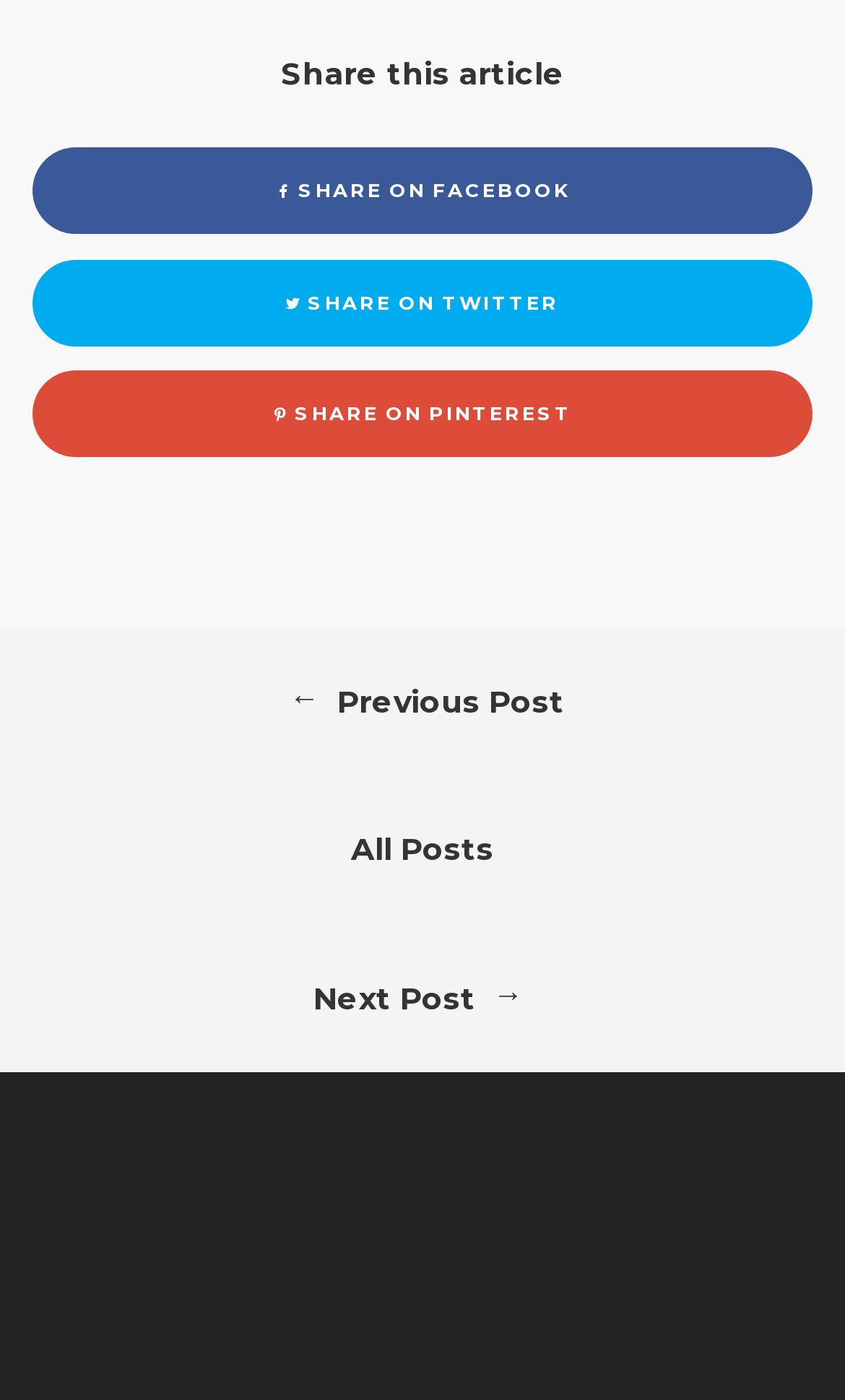Given the element description "Next Post →", identify the bounding box of the corresponding UI element.

[0.0, 0.66, 1.0, 0.766]